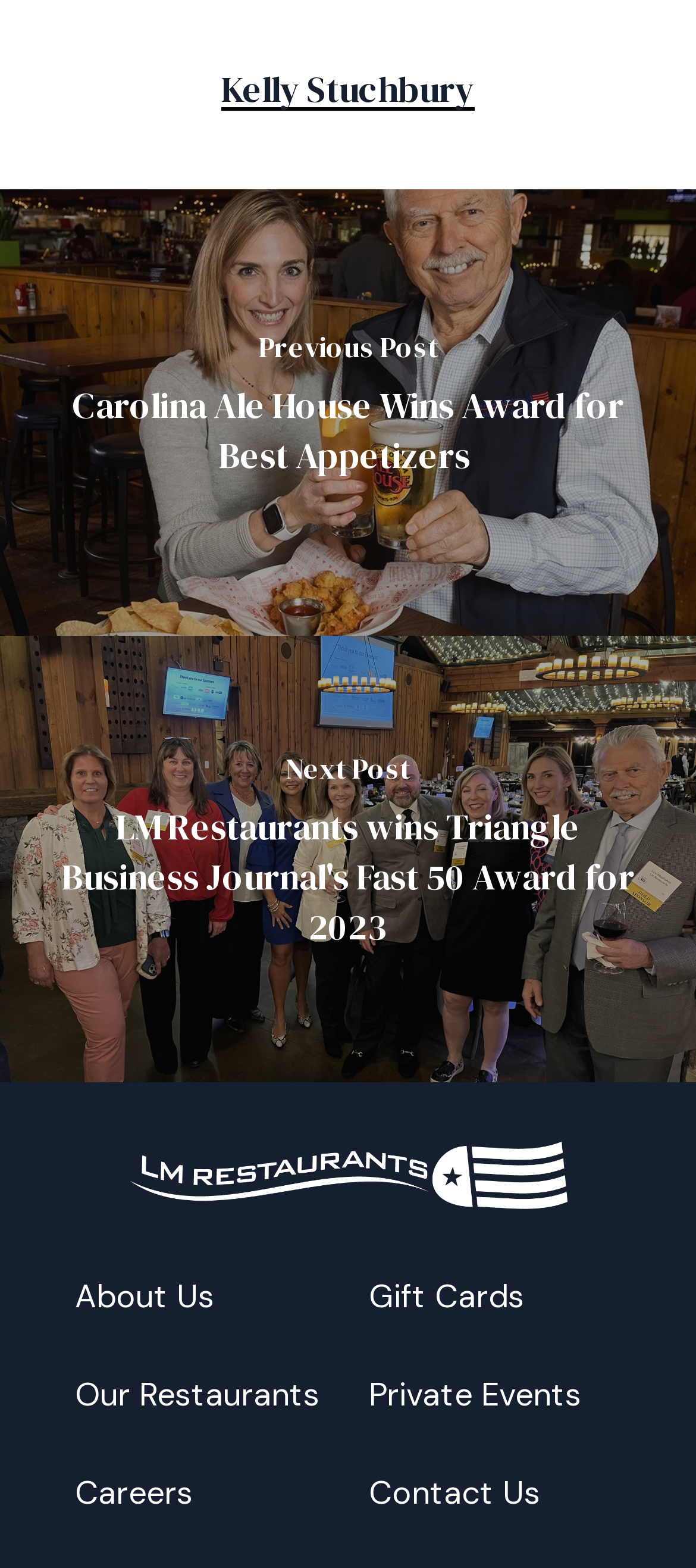Locate the bounding box coordinates of the clickable region to complete the following instruction: "go to next post."

[0.088, 0.474, 0.912, 0.613]